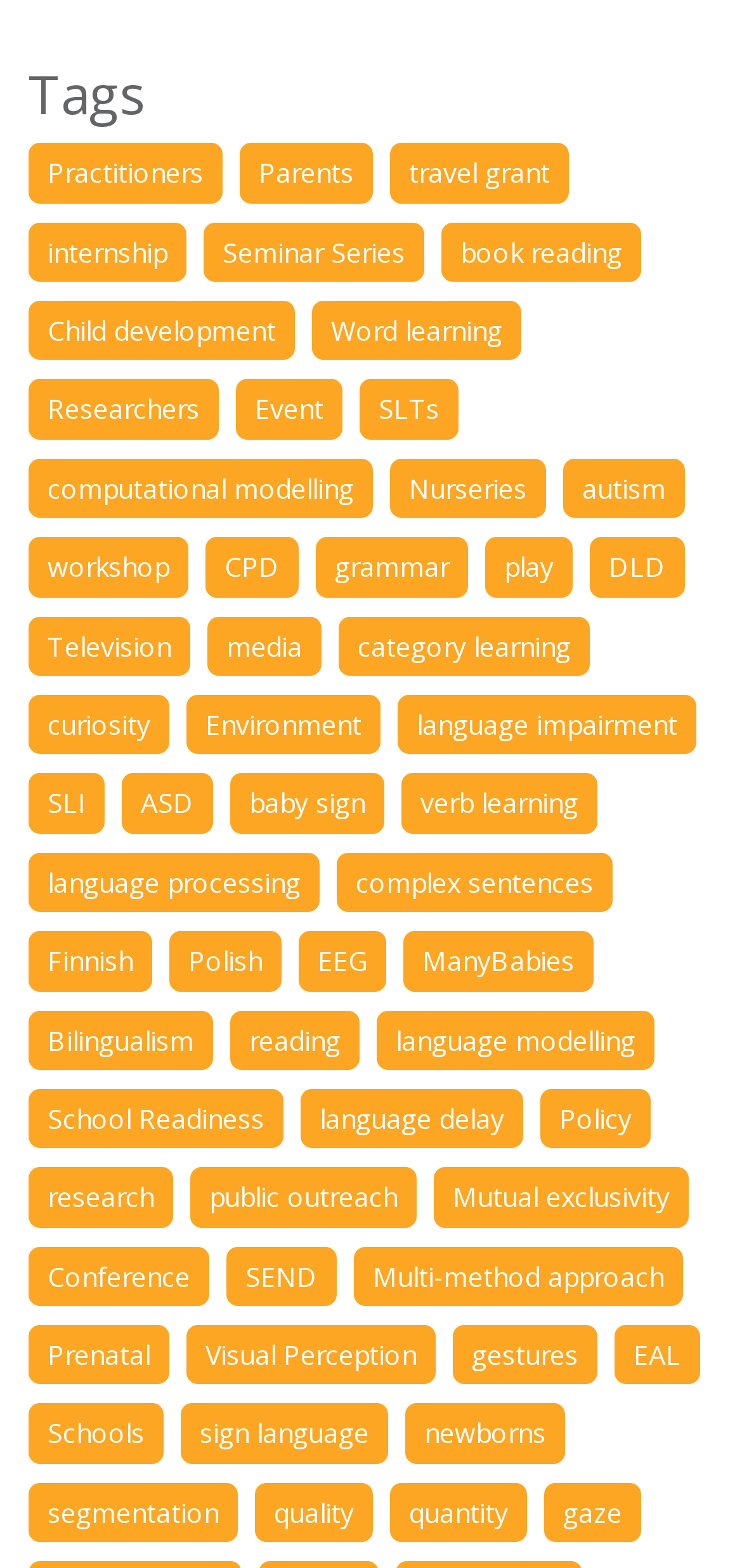What is the first link on the webpage?
Using the visual information, answer the question in a single word or phrase.

Practitioners